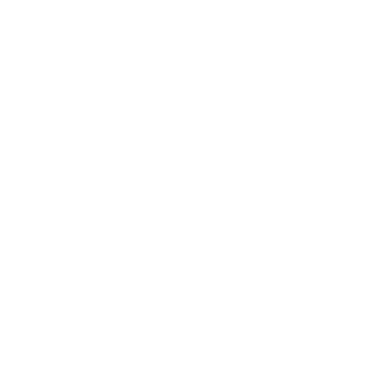What type of audience is the collection appealing to?
Using the image as a reference, answer the question with a short word or phrase.

Fashionable audience